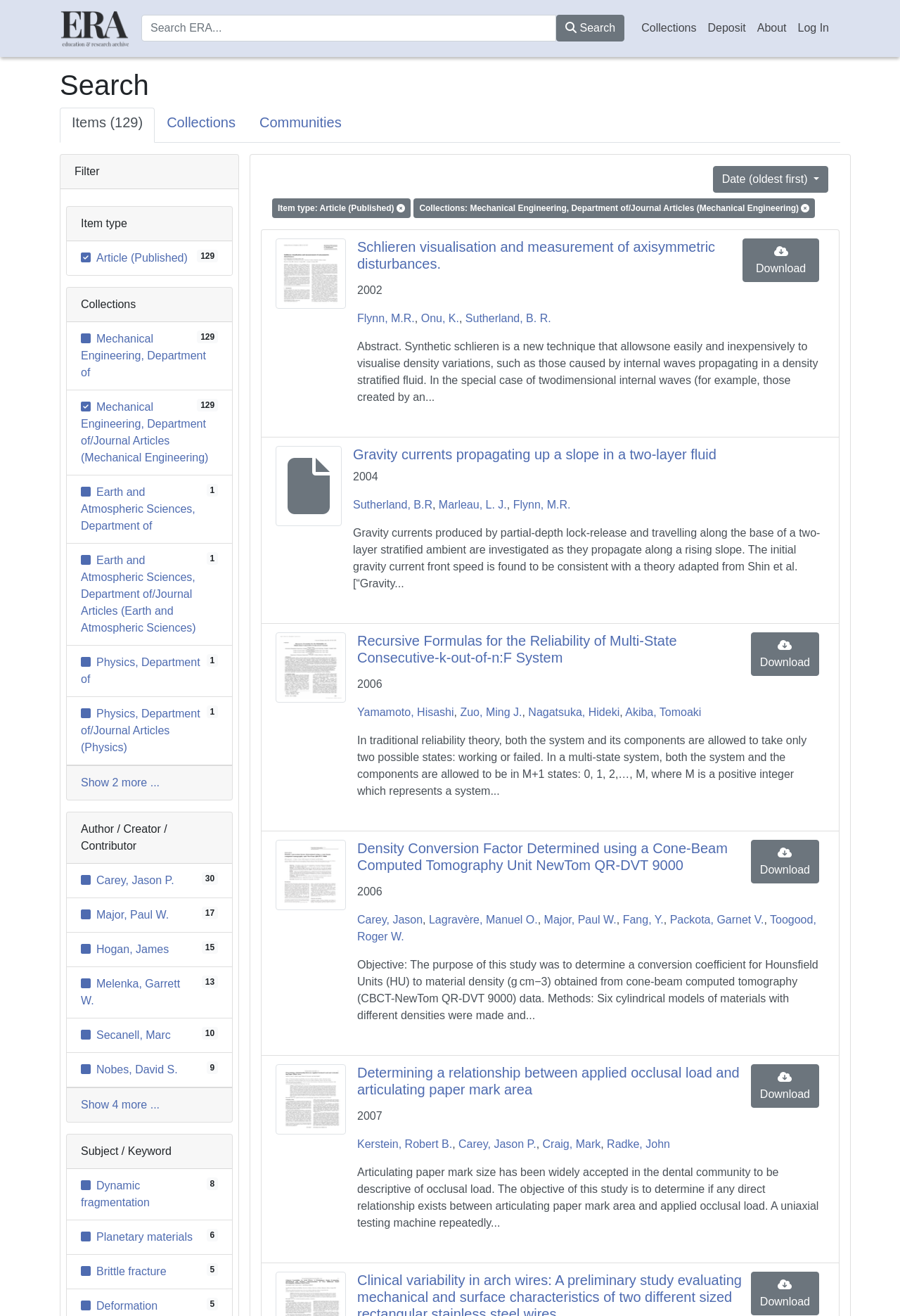What is the name of the department with the most articles?
Examine the image and provide an in-depth answer to the question.

I looked at the list of collections and found that 'Mechanical Engineering, Department of' has the most articles, which is 129.